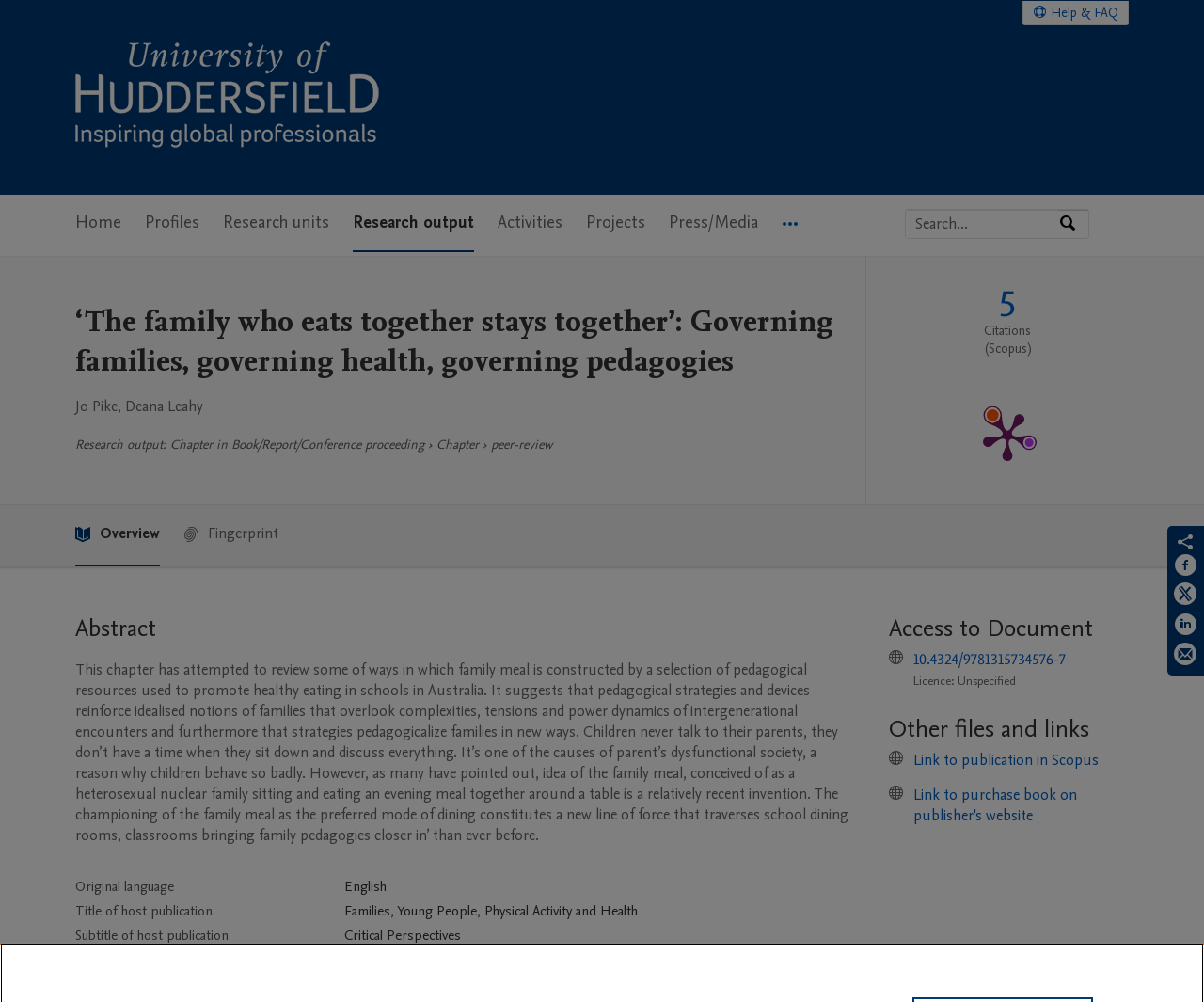Please provide a comprehensive answer to the question based on the screenshot: What is the name of the research portal?

I found the answer by looking at the logo and the text next to it, which says 'University of Huddersfield Research Portal Home University of Huddersfield Research Portal Logo'.